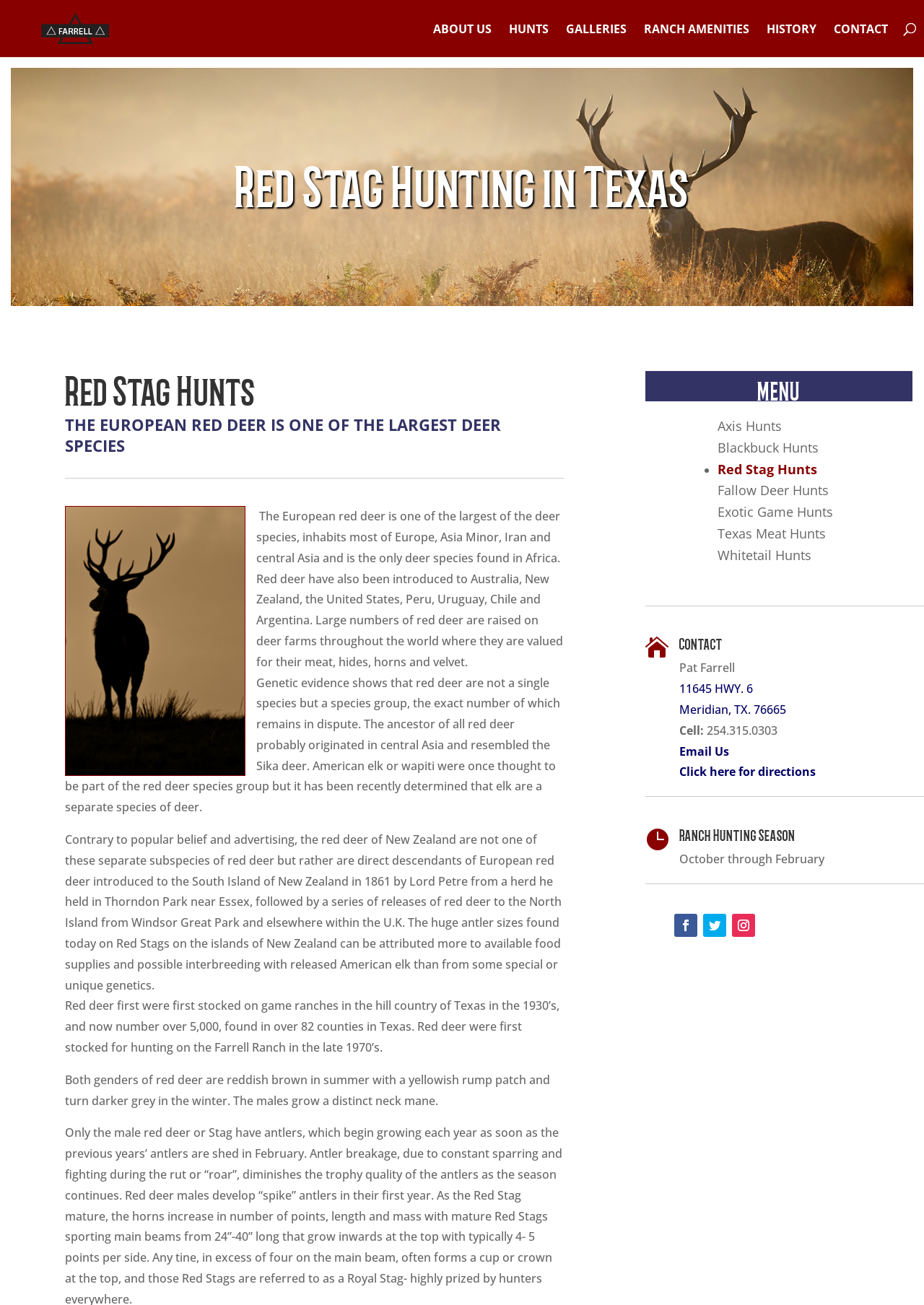What is the habitat of the European red deer?
Based on the image, respond with a single word or phrase.

Most of Europe, Asia Minor, Iran, and central Asia